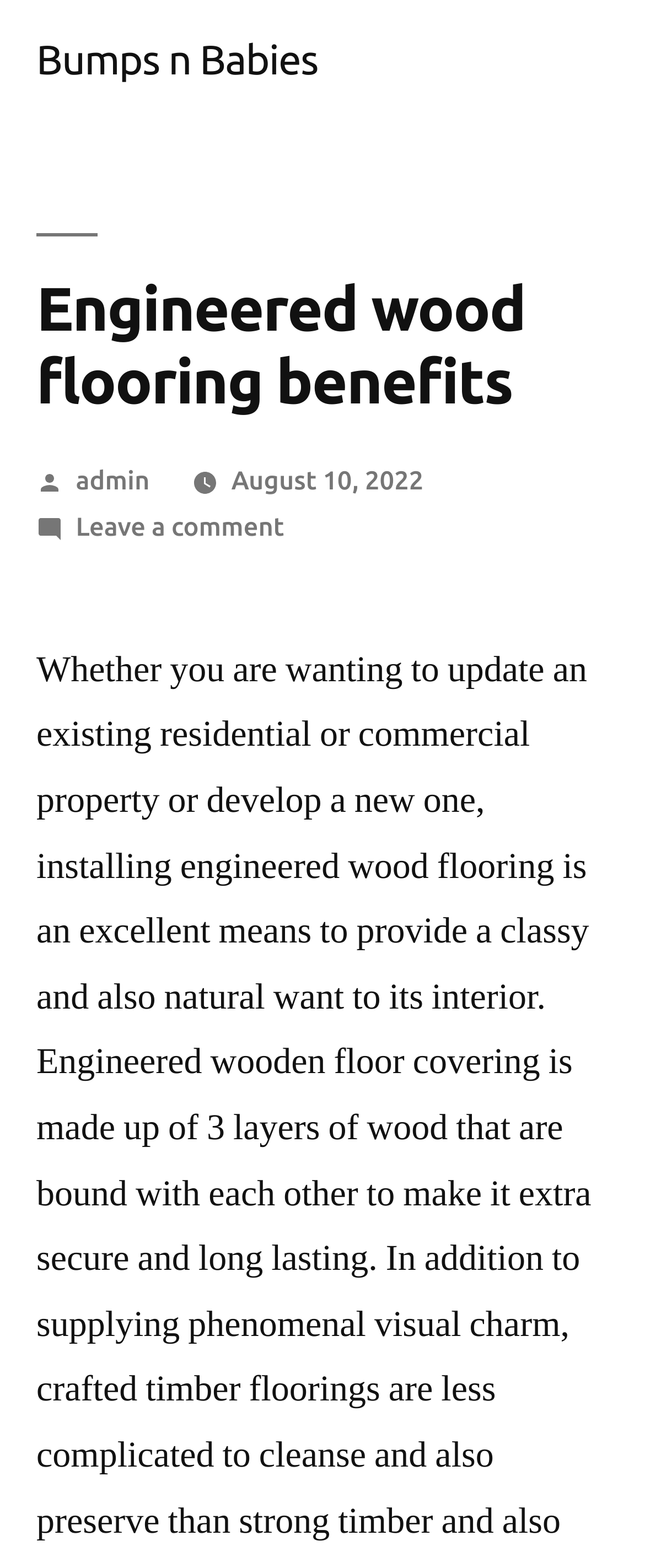Who wrote this article?
From the details in the image, provide a complete and detailed answer to the question.

I found the answer by looking at the section that says 'Posted by' and next to it, there is a link that says 'admin', which indicates the author of the article.